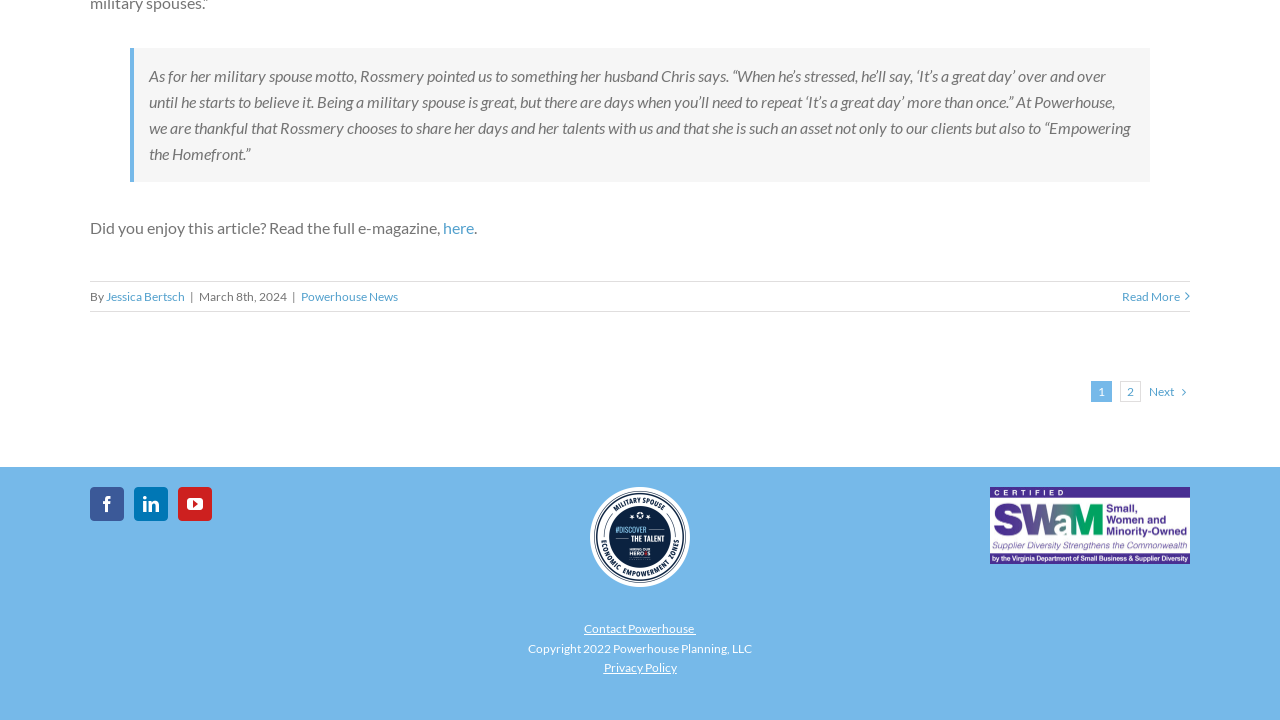Please identify the bounding box coordinates of the region to click in order to complete the task: "Read the full e-magazine". The coordinates must be four float numbers between 0 and 1, specified as [left, top, right, bottom].

[0.346, 0.302, 0.37, 0.329]